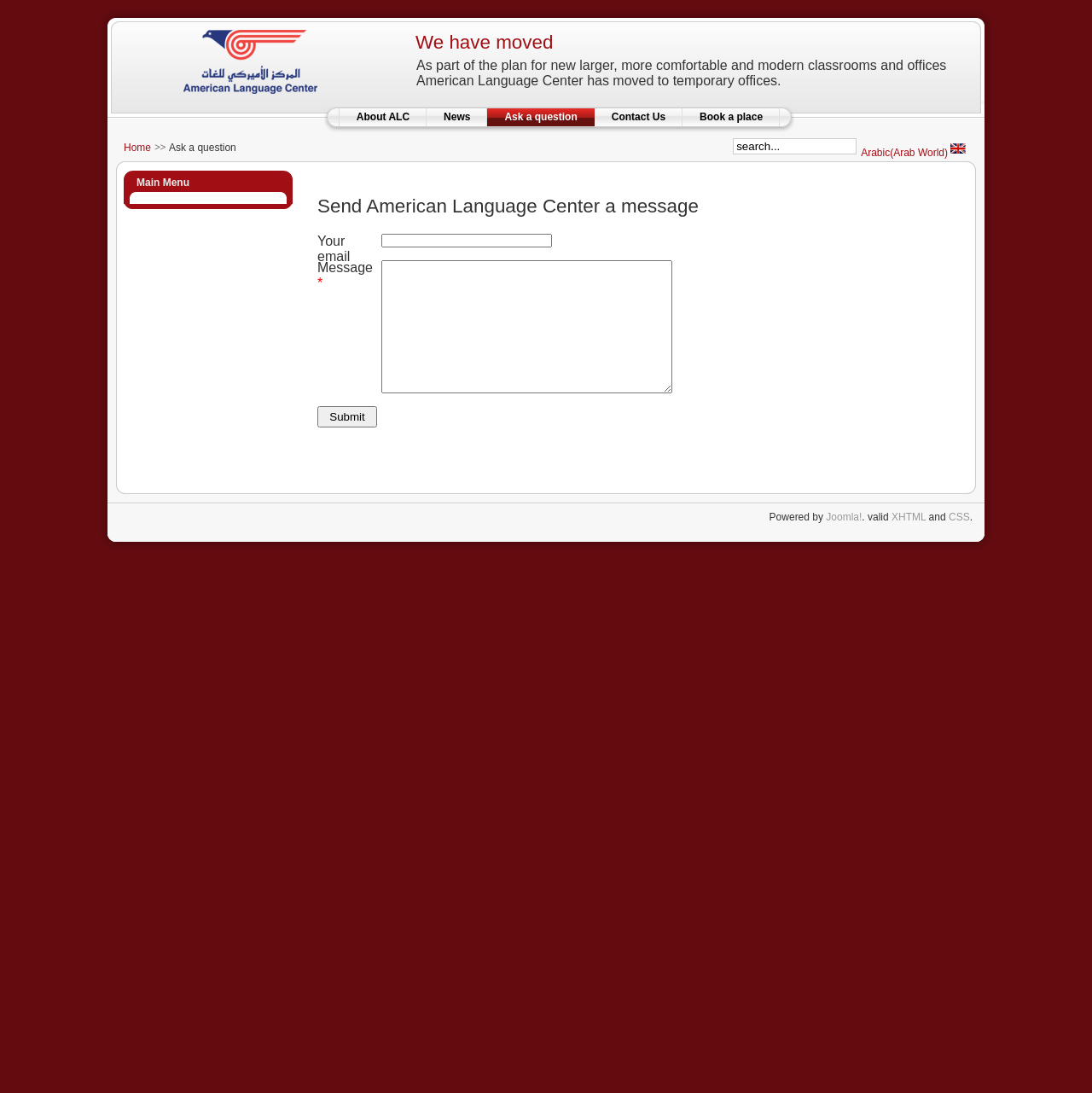Specify the bounding box coordinates of the area that needs to be clicked to achieve the following instruction: "Send a message to American Language Center".

[0.291, 0.179, 0.849, 0.199]